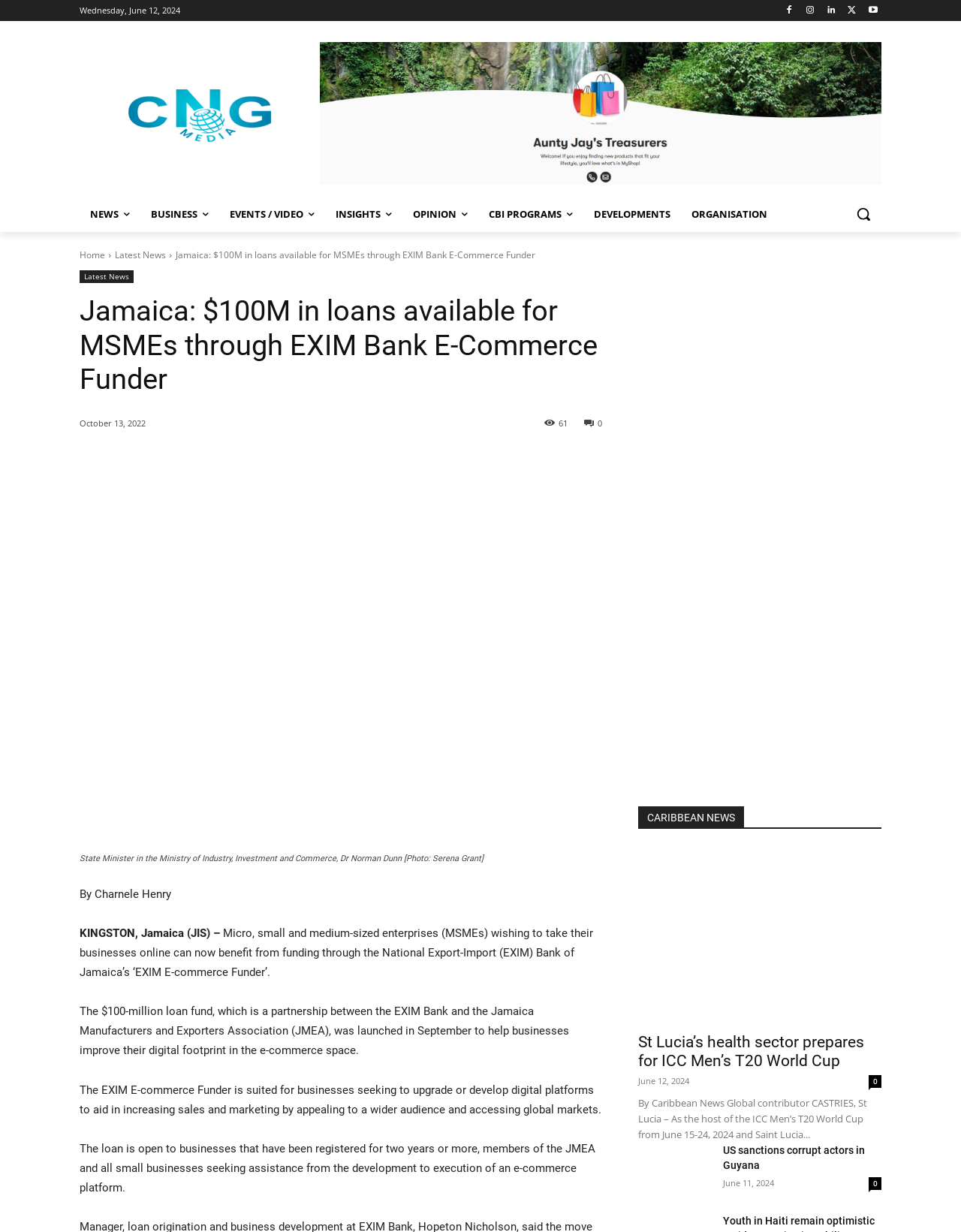Based on the image, please respond to the question with as much detail as possible:
What is the name of the bank providing loans to MSMEs?

I found the name of the bank by reading the article, which mentions that the National Export-Import (EXIM) Bank of Jamaica is providing loans to Micro, small and medium-sized enterprises (MSMEs) through its 'EXIM E-commerce Funder'.